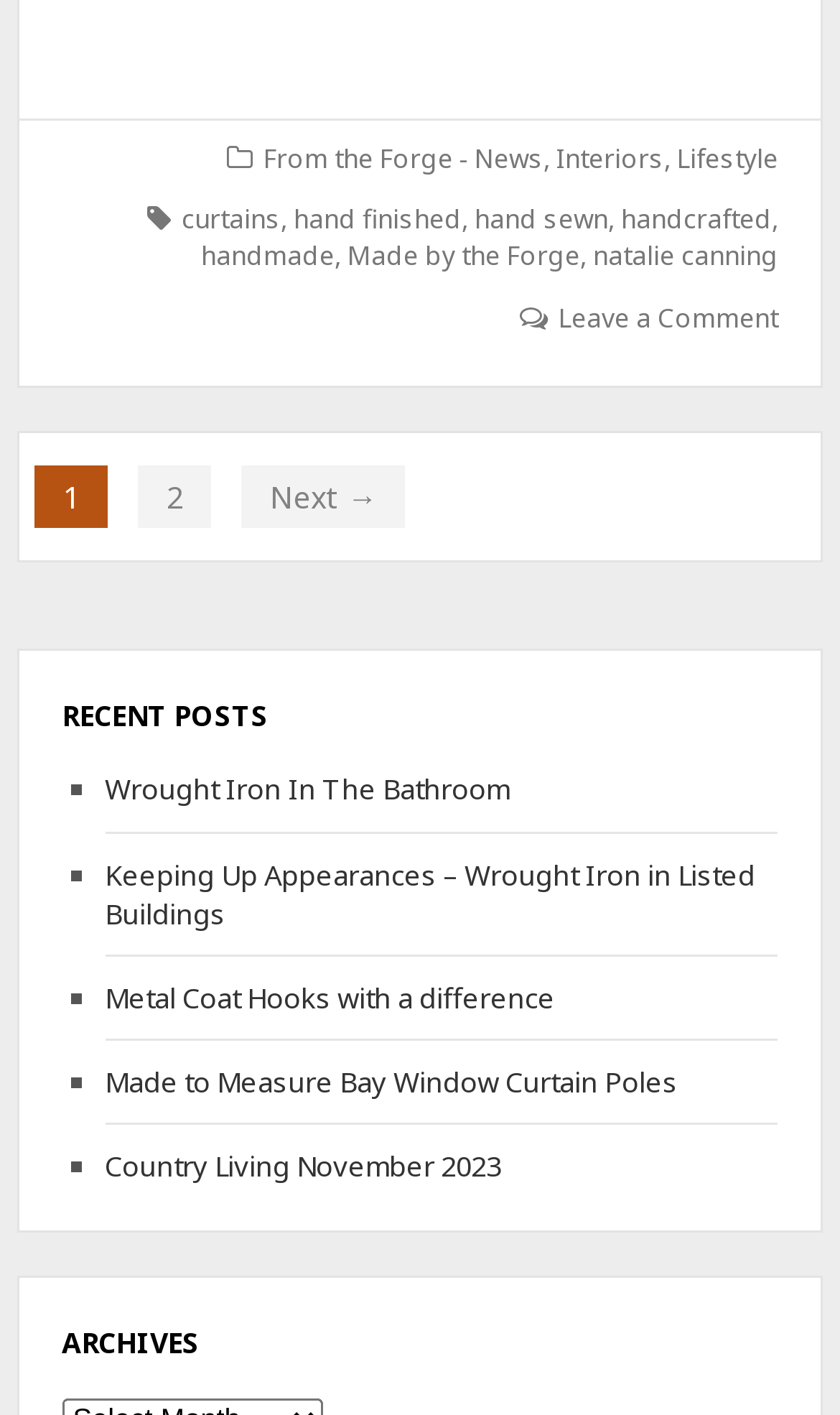Locate the bounding box coordinates of the region to be clicked to comply with the following instruction: "Go to News page". The coordinates must be four float numbers between 0 and 1, in the form [left, top, right, bottom].

[0.313, 0.098, 0.647, 0.124]